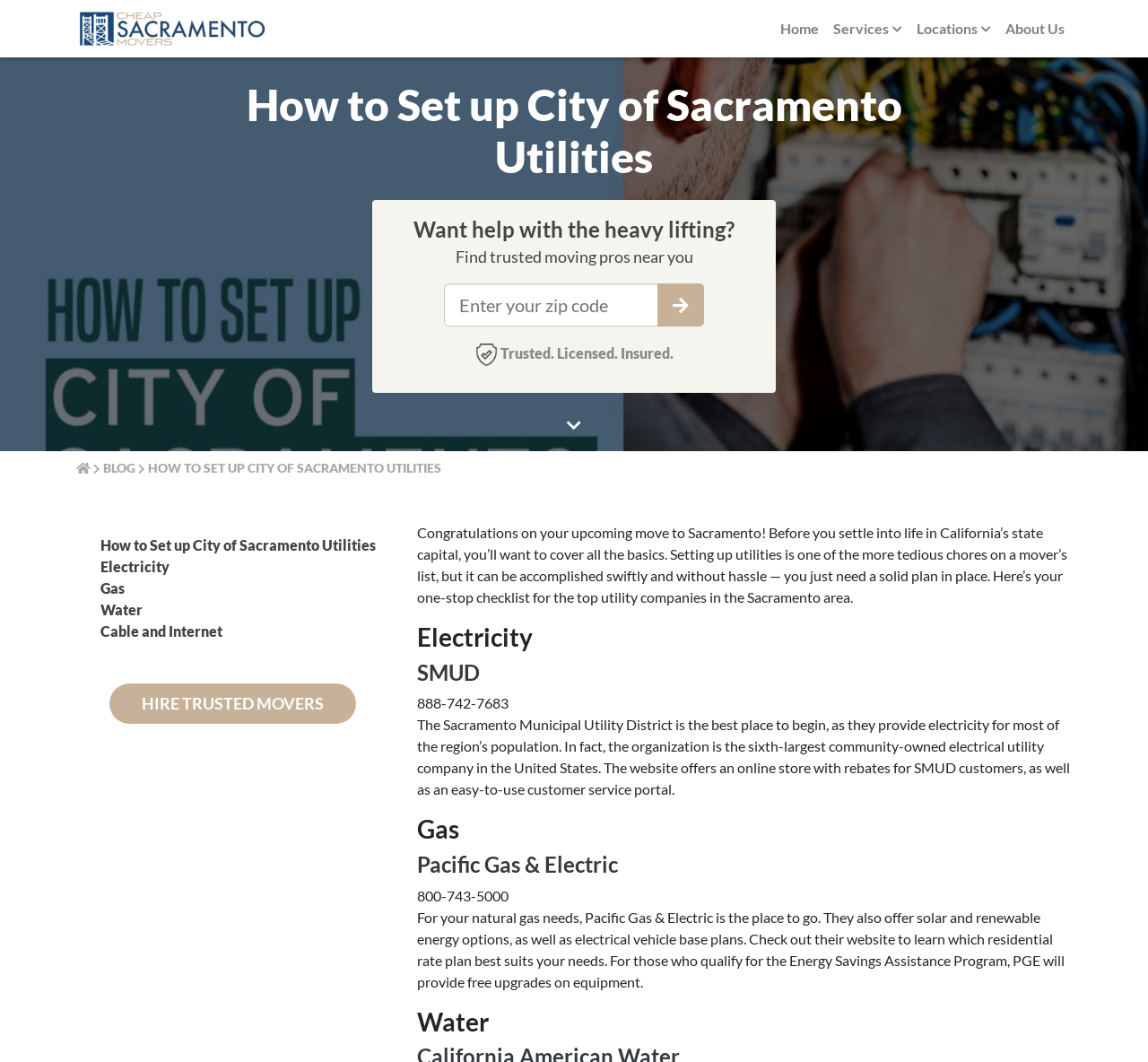Please specify the bounding box coordinates of the region to click in order to perform the following instruction: "Click the 'Cheap Movers Sacramento' link".

[0.066, 0.004, 0.234, 0.05]